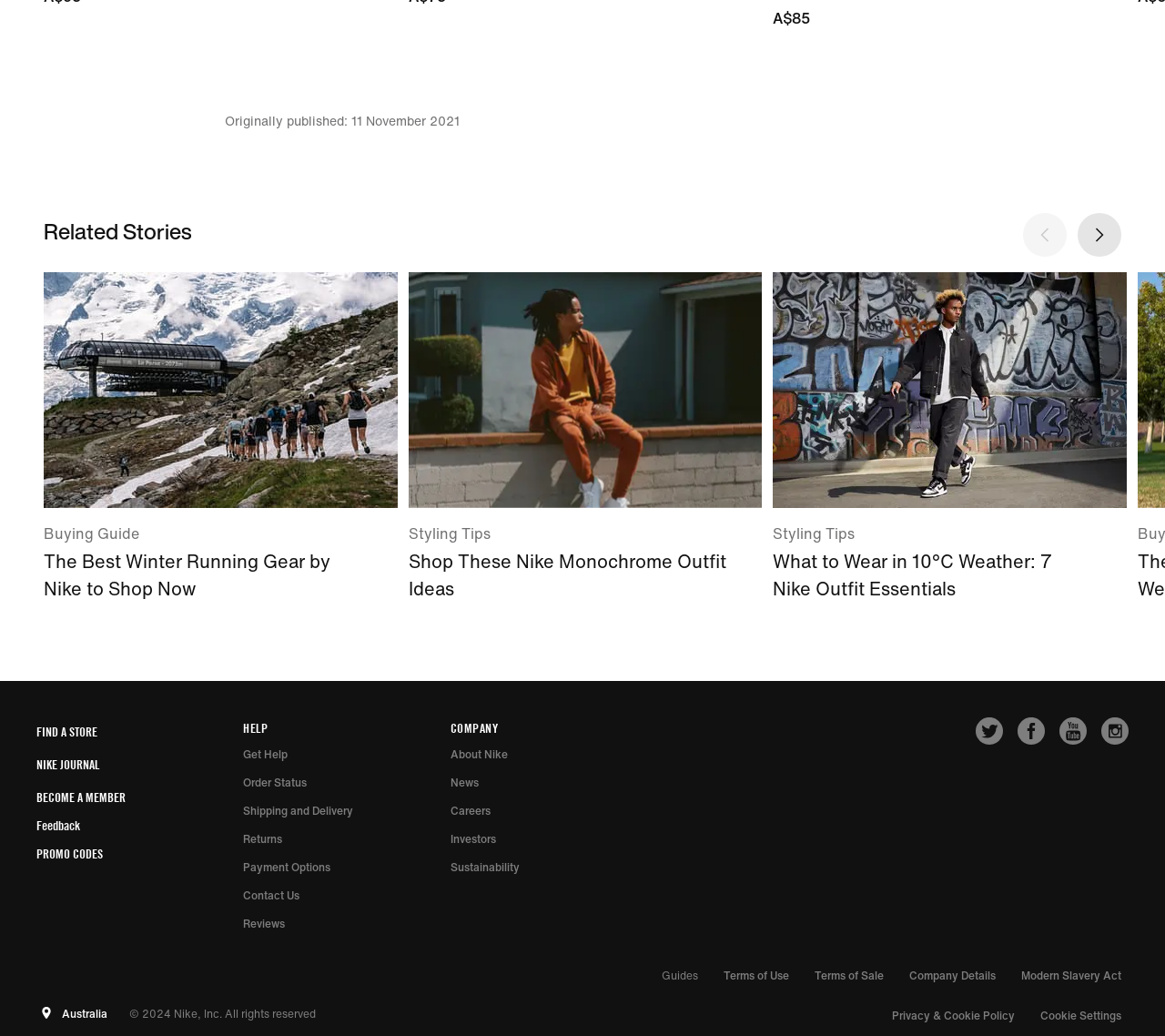What is the topic of the first related story?
Please respond to the question thoroughly and include all relevant details.

The first related story is a figure element with an image and a link. The link text is 'Buying Guide The Best Winter Running Gear by Nike to Shop Now', which indicates that the topic of the first related story is Winter Running Gear.